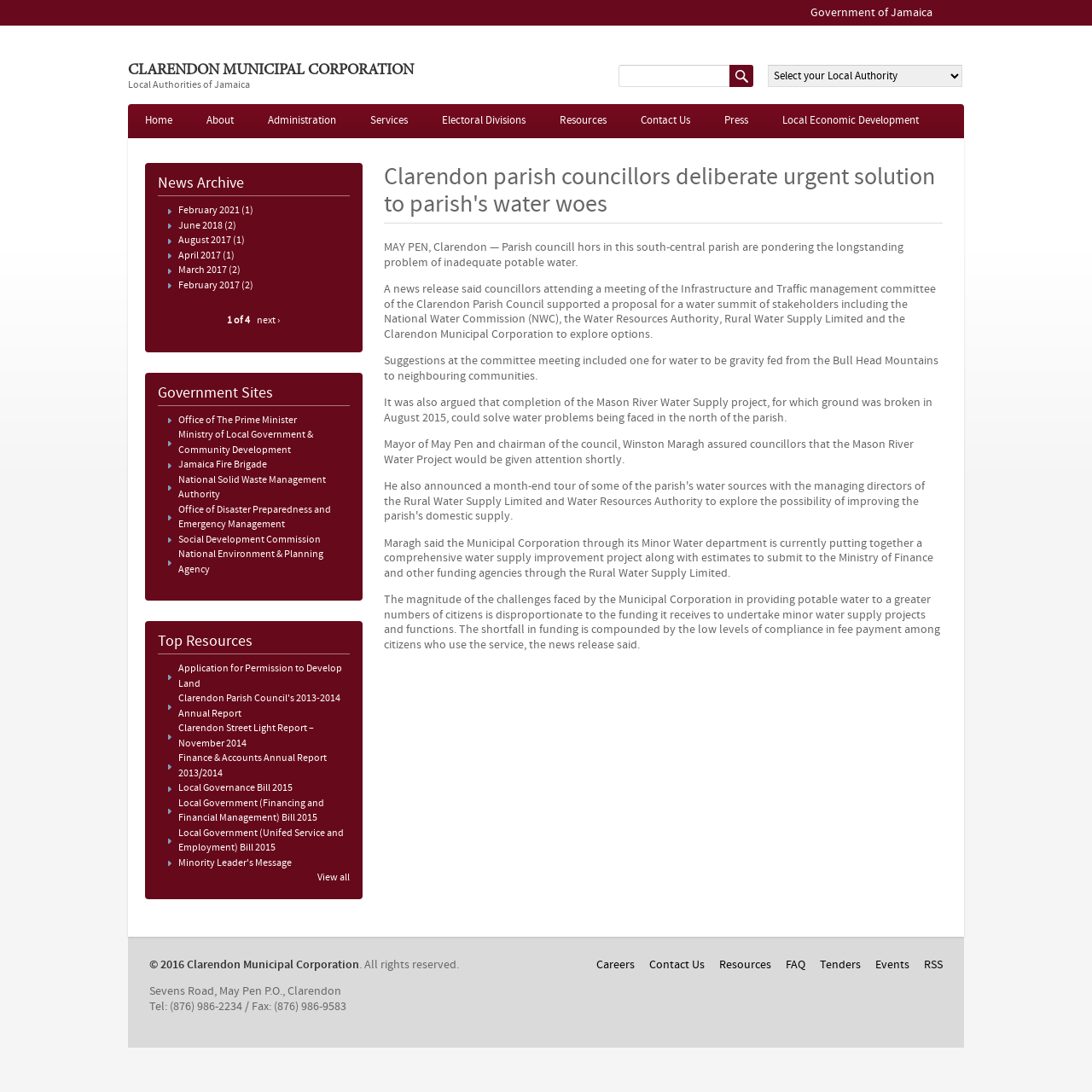Please locate the bounding box coordinates of the element's region that needs to be clicked to follow the instruction: "View all resources". The bounding box coordinates should be provided as four float numbers between 0 and 1, i.e., [left, top, right, bottom].

[0.291, 0.798, 0.32, 0.81]